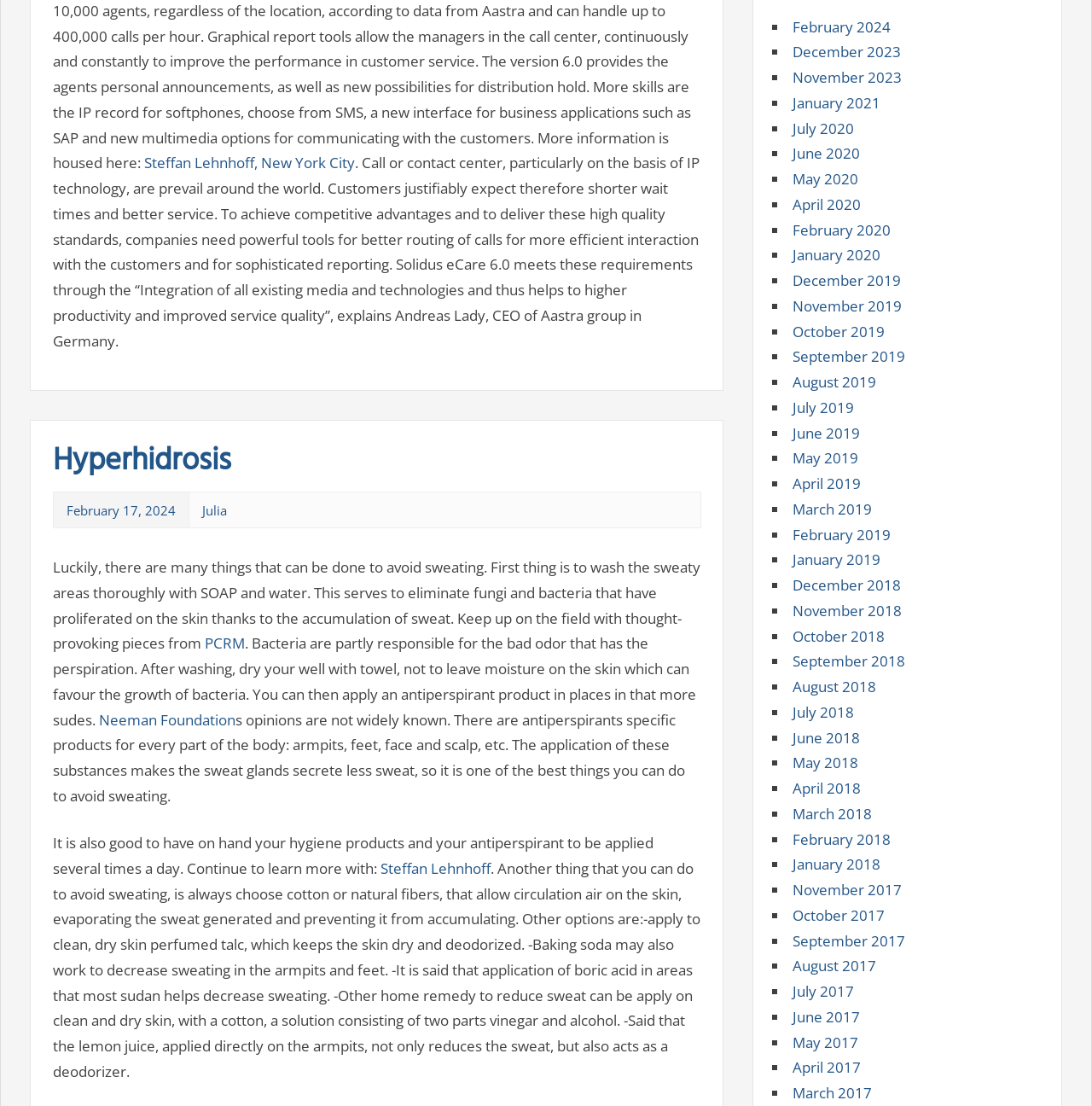Locate and provide the bounding box coordinates for the HTML element that matches this description: "PCRM".

[0.187, 0.573, 0.224, 0.591]